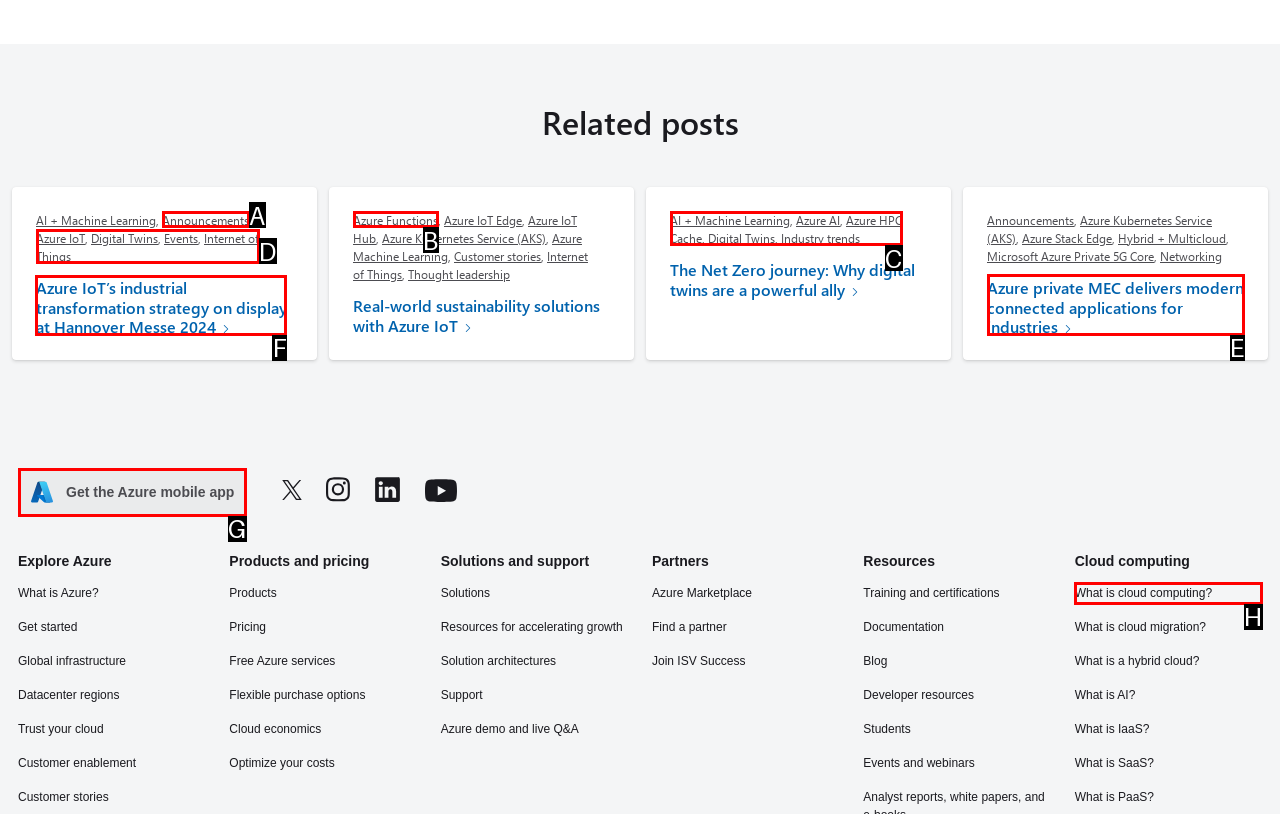Select the HTML element that needs to be clicked to carry out the task: Read 'Azure IoT’s industrial transformation strategy on display at Hannover Messe 2024'
Provide the letter of the correct option.

F